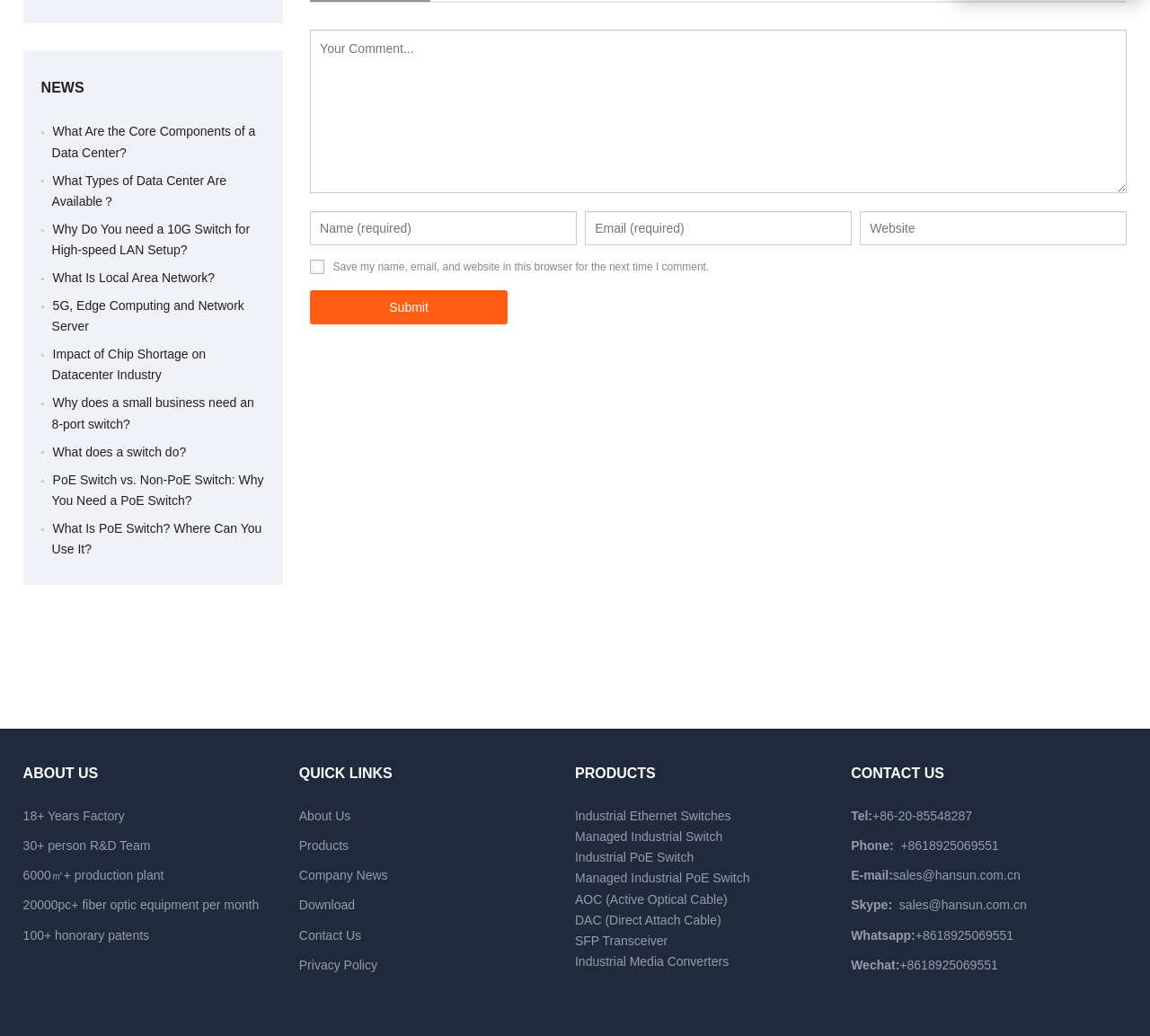Specify the bounding box coordinates of the area that needs to be clicked to achieve the following instruction: "Submit your comment".

[0.27, 0.28, 0.441, 0.313]